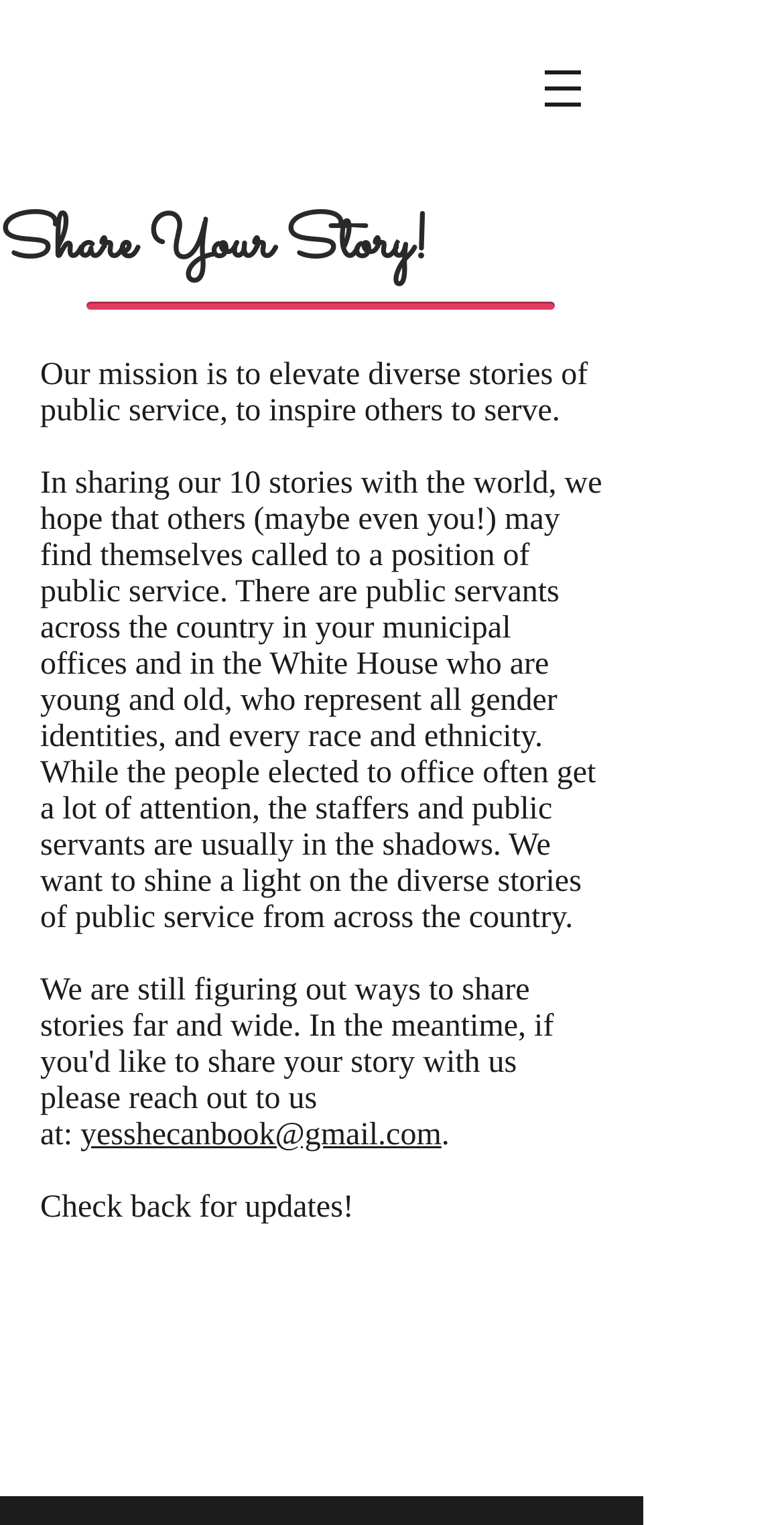What is the purpose of sharing 10 stories?
Based on the image, answer the question with as much detail as possible.

According to the static text on the webpage, the purpose of sharing 10 stories is to inspire others to serve, and to shine a light on the diverse stories of public service from across the country.